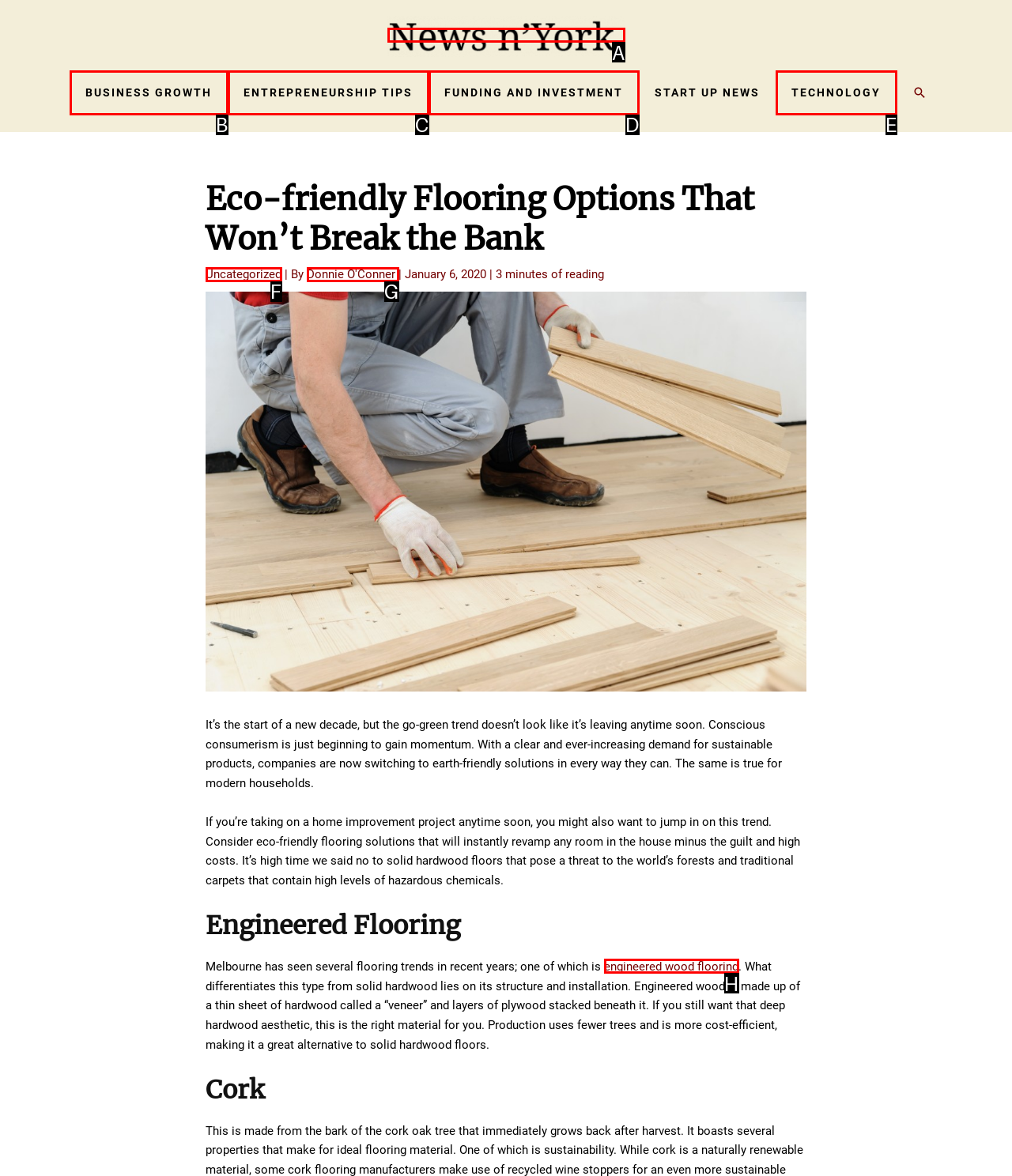Given the description: Uncategorized, identify the matching option. Answer with the corresponding letter.

F